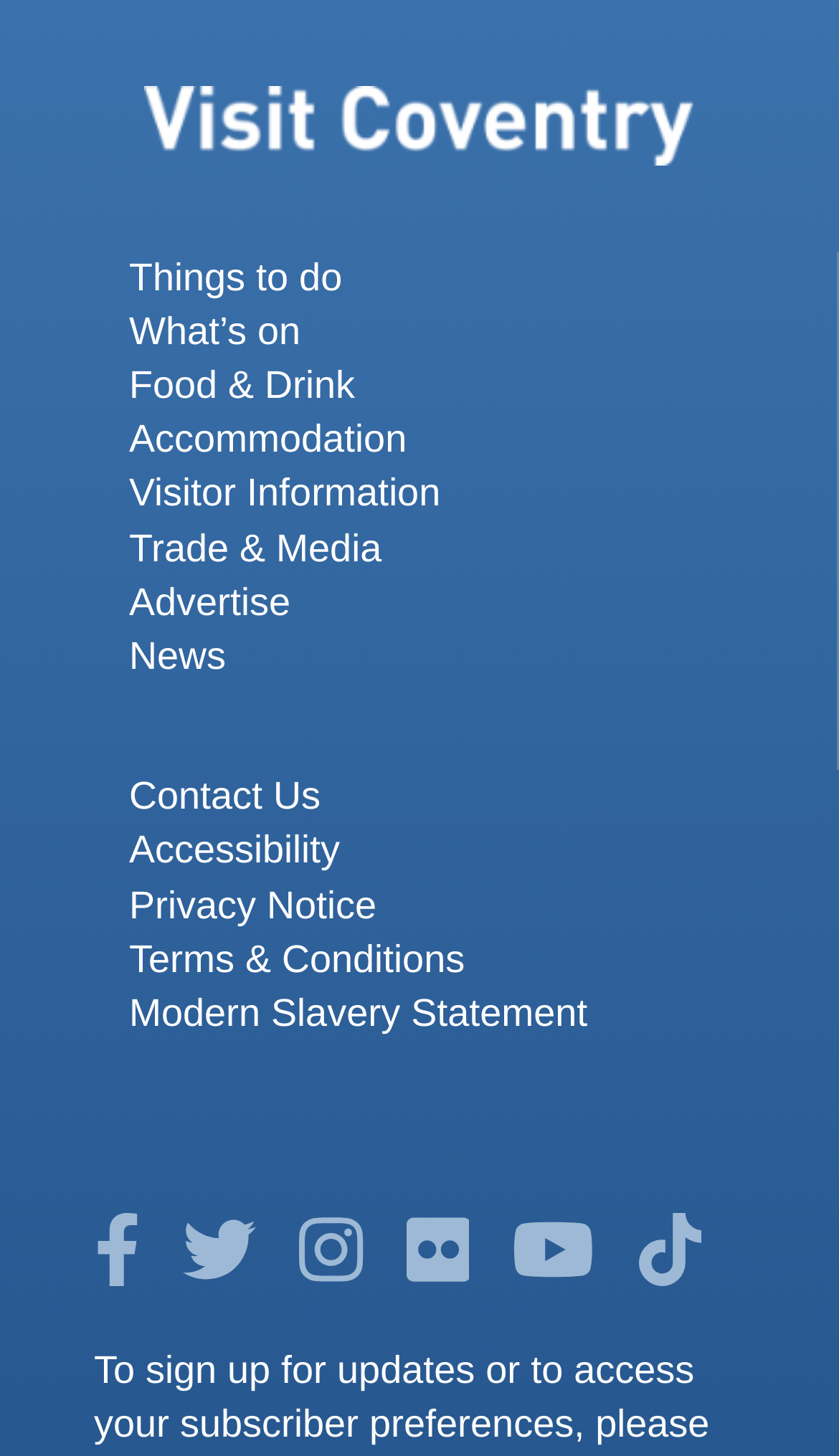Given the description Visitor Information, predict the bounding box coordinates of the UI element. Ensure the coordinates are in the format (top-left x, top-left y, bottom-right x, bottom-right y) and all values are between 0 and 1.

[0.154, 0.324, 0.525, 0.354]